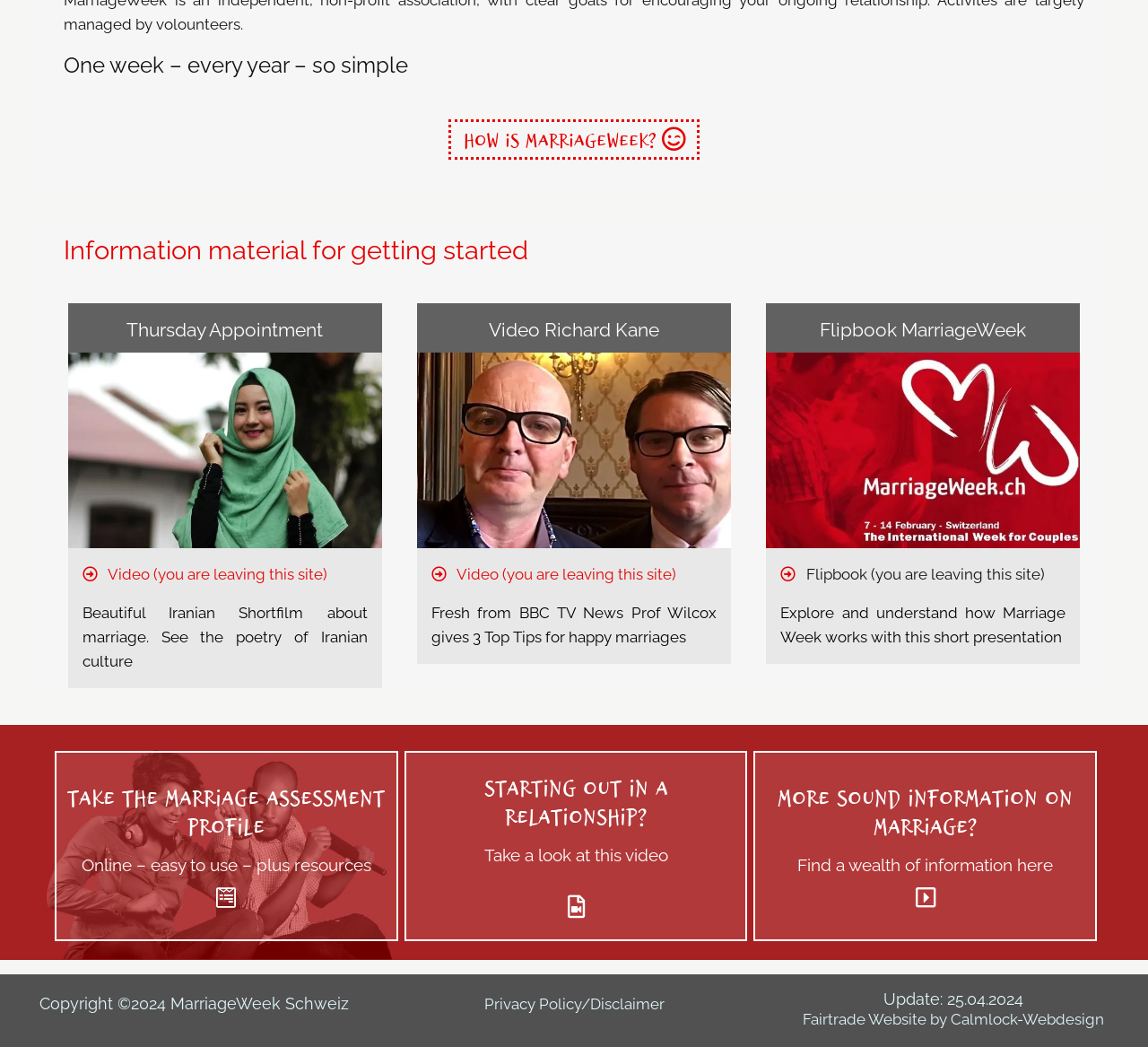Find the bounding box coordinates of the element you need to click on to perform this action: 'Read 'More sound information on marriage?''. The coordinates should be represented by four float values between 0 and 1, in the format [left, top, right, bottom].

[0.664, 0.749, 0.948, 0.804]